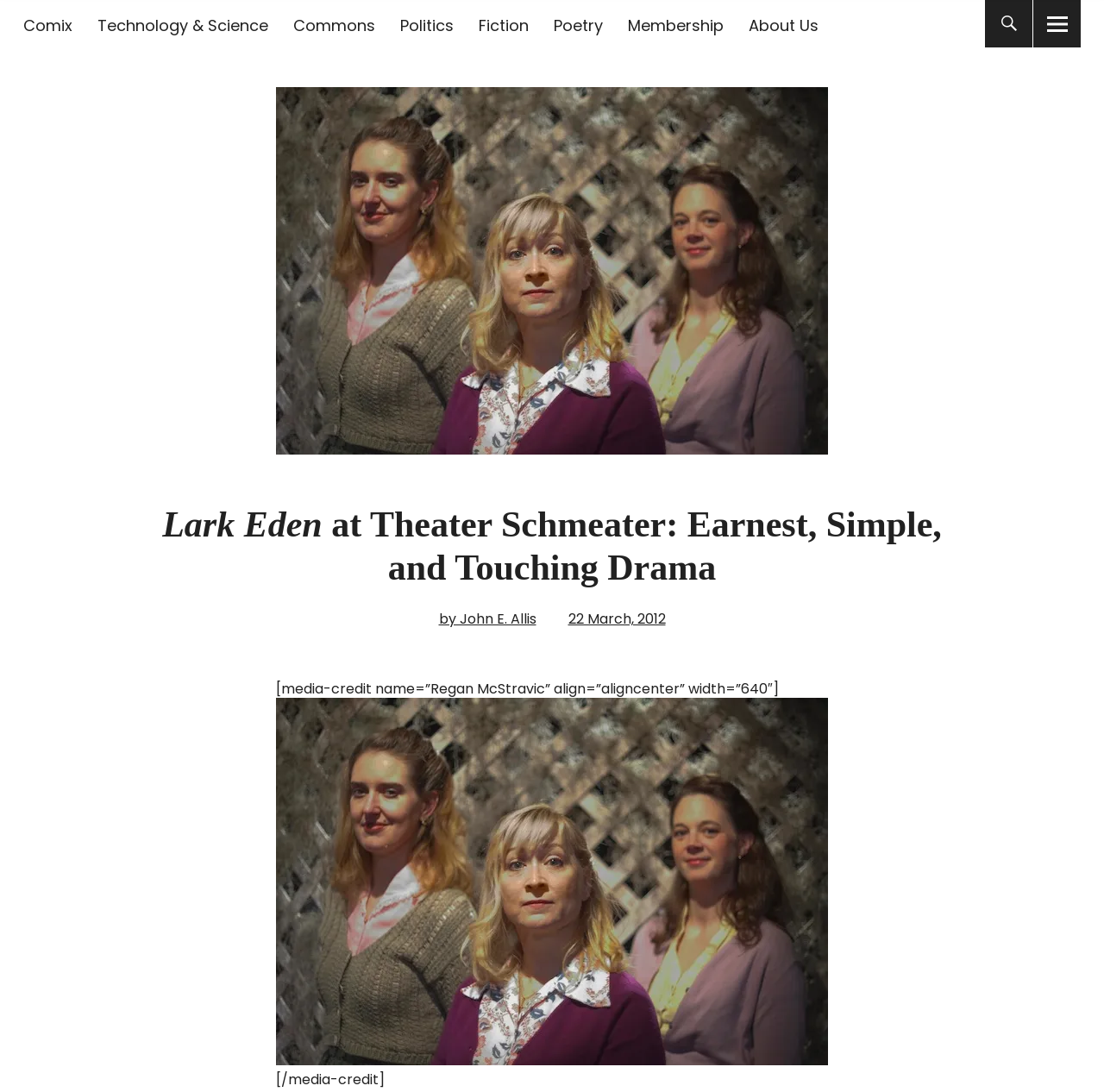Please find the main title text of this webpage.

Lark Eden at Theater Schmeater: Earnest, Simple, and Touching Drama